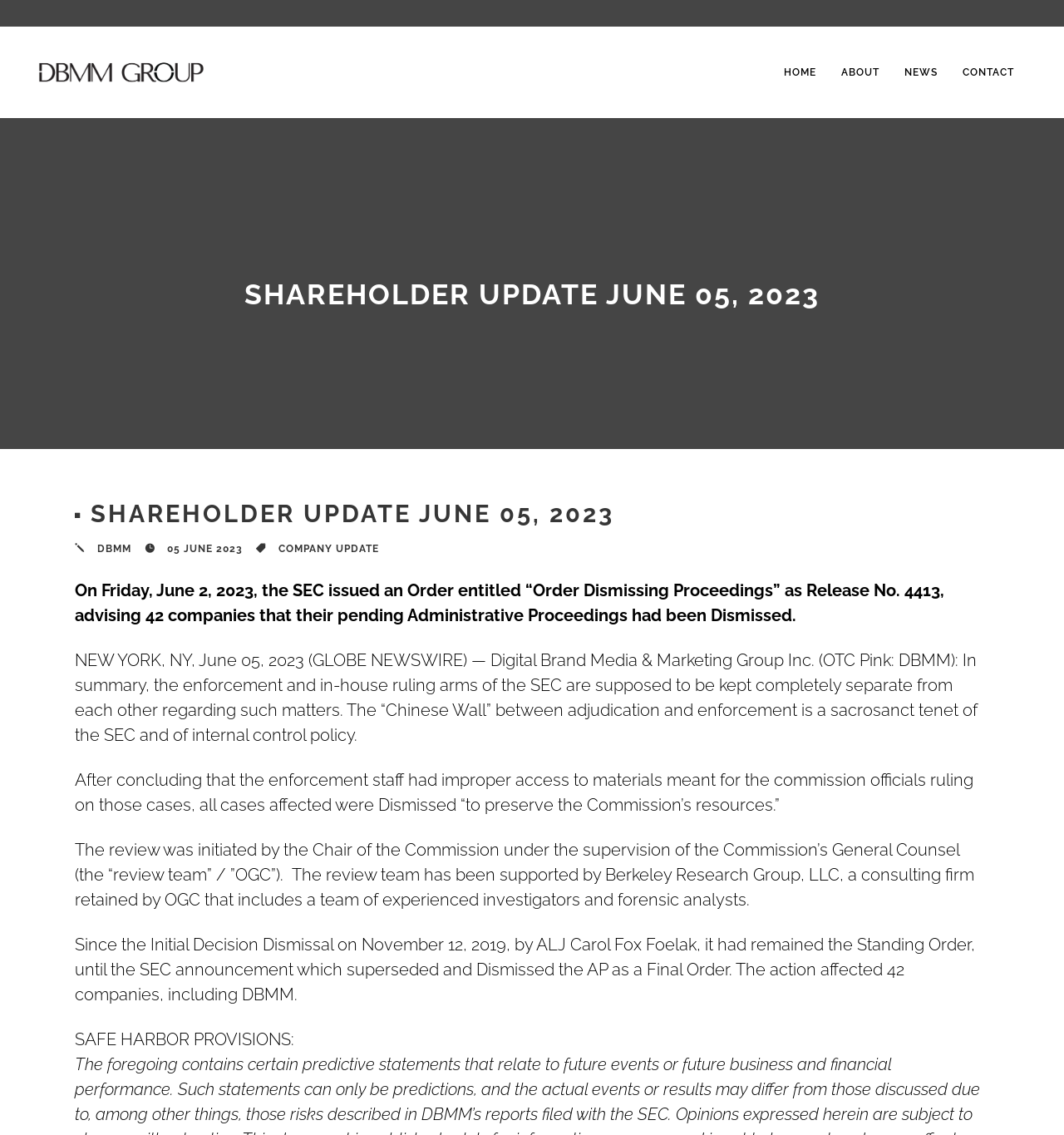Determine the bounding box for the described HTML element: "parent_node: HOME". Ensure the coordinates are four float numbers between 0 and 1 in the format [left, top, right, bottom].

[0.941, 0.797, 0.98, 0.834]